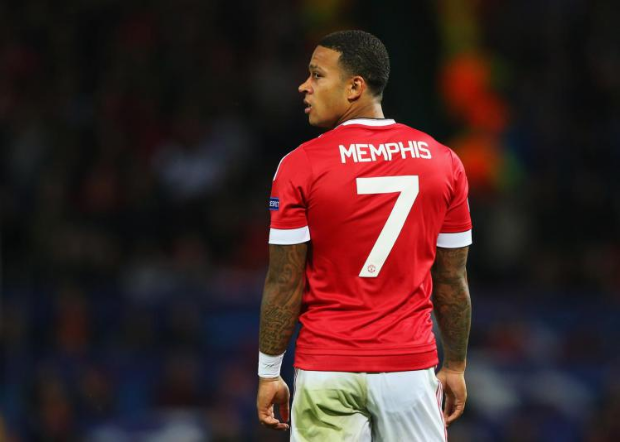Can you give a comprehensive explanation to the question given the content of the image?
Who praised Memphis Depay's aspirations and energy?

According to the caption, football legends Rio Ferdinand and Paul Scholes recognized and praised Memphis Depay's aspirations and energy during matches, highlighting his potential to make a mark in the game.